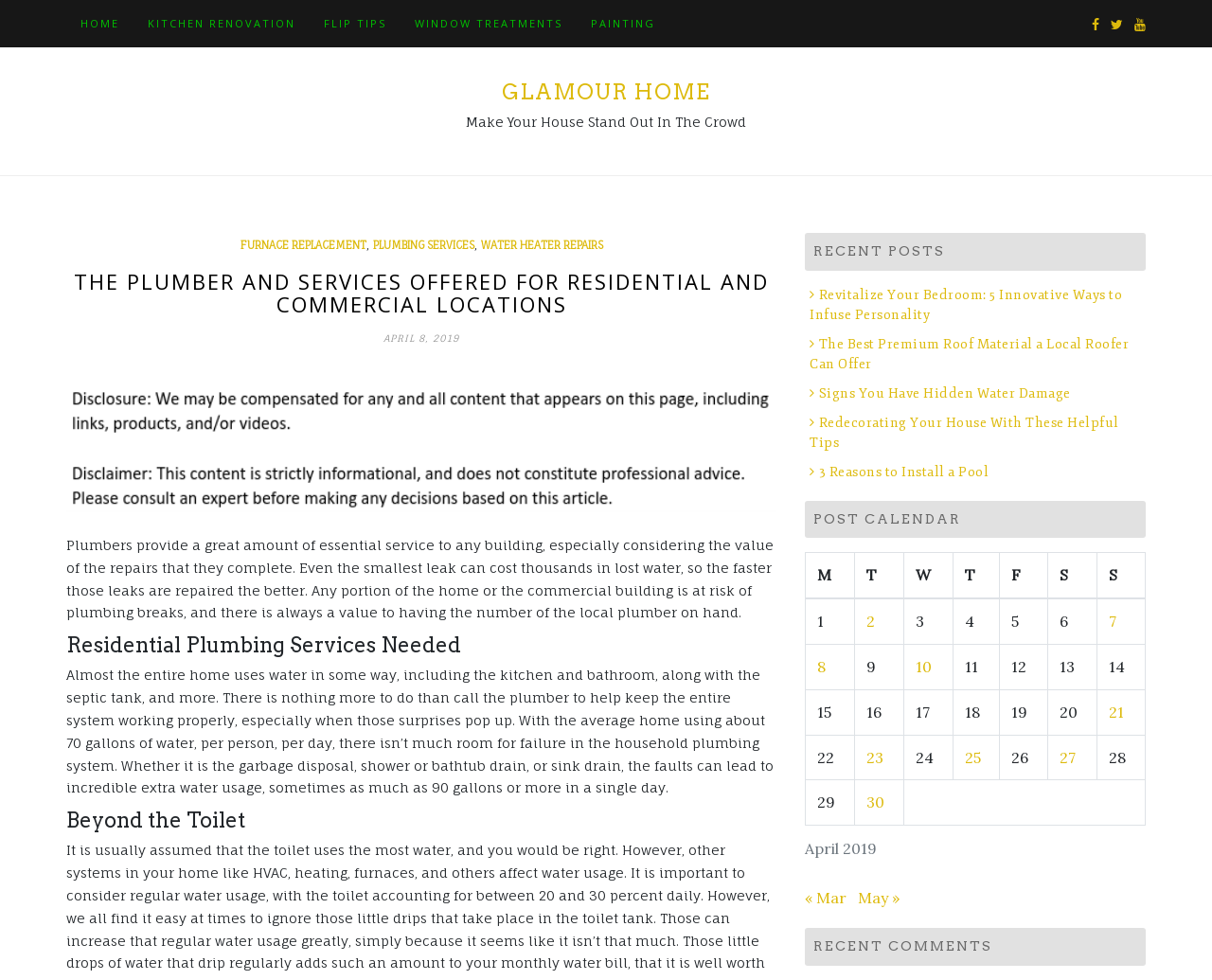Specify the bounding box coordinates of the area that needs to be clicked to achieve the following instruction: "Read the article Revitalize Your Bedroom: 5 Innovative Ways to Infuse Personality".

[0.668, 0.293, 0.926, 0.329]